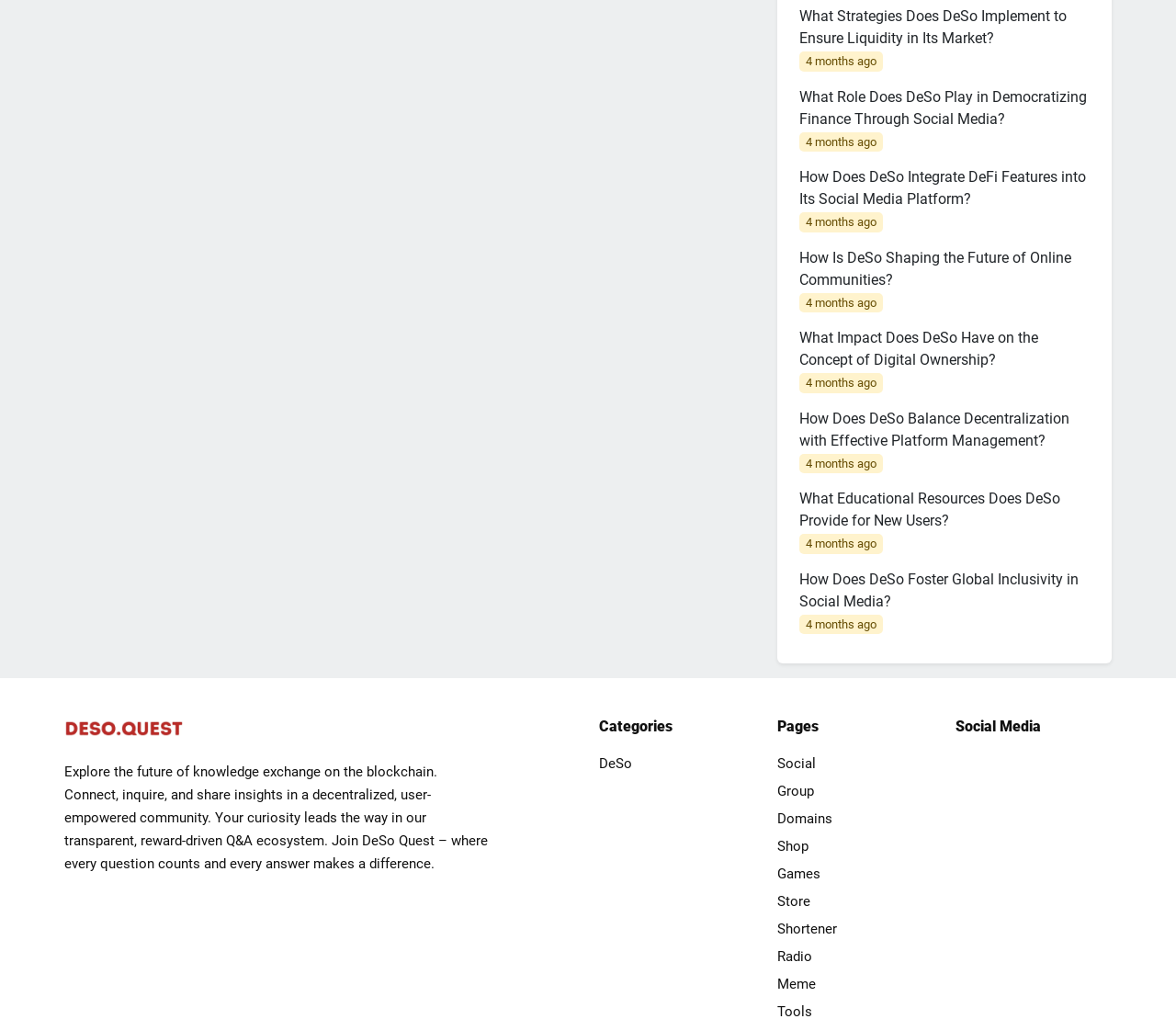Find the bounding box coordinates for the area that must be clicked to perform this action: "View Social".

[0.661, 0.739, 0.794, 0.761]